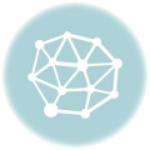What is represented by the white lines and nodes?
Answer the question with a single word or phrase, referring to the image.

Network or interconnected system